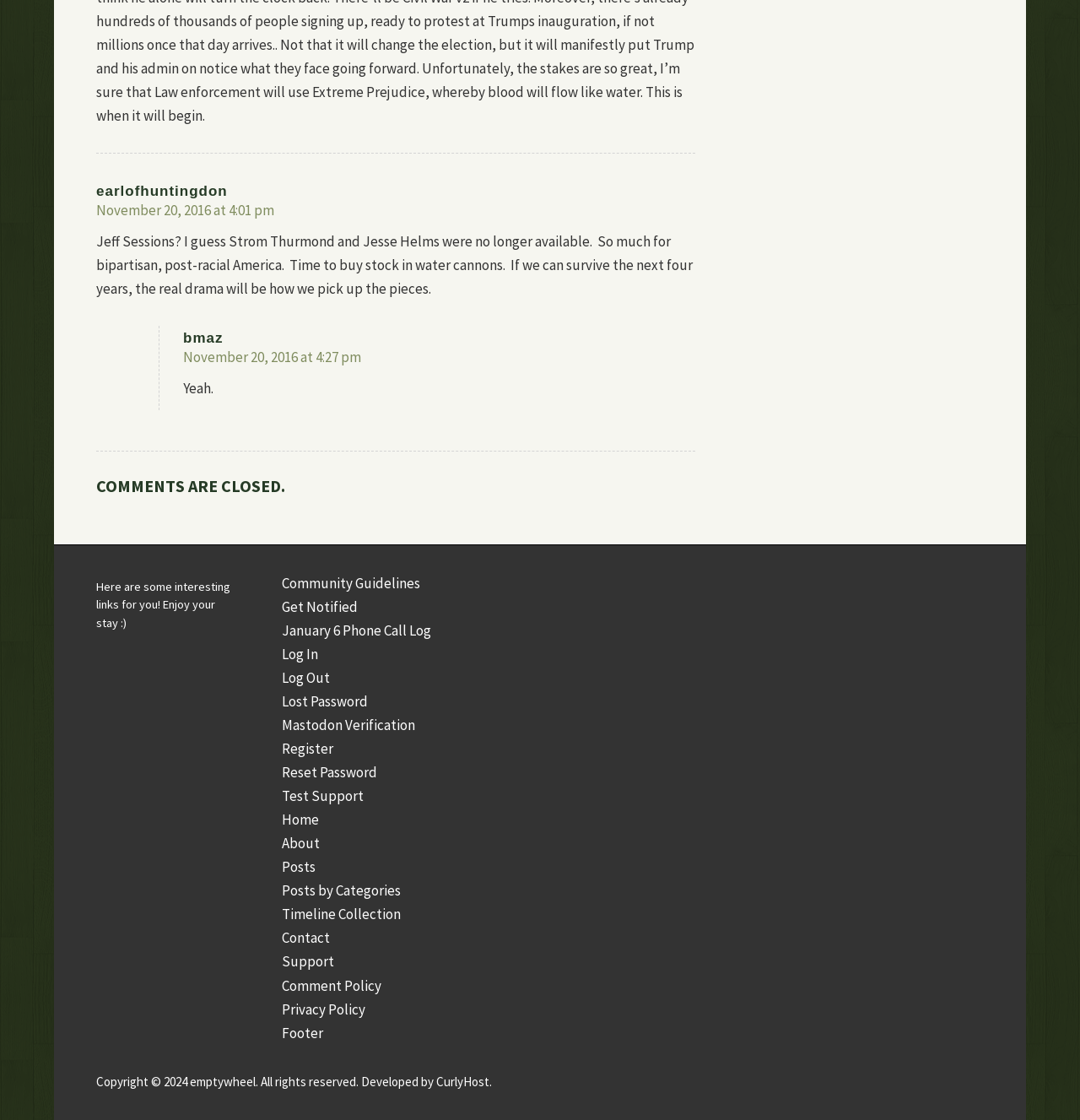Locate the bounding box coordinates of the clickable element to fulfill the following instruction: "Click on 'Home'". Provide the coordinates as four float numbers between 0 and 1 in the format [left, top, right, bottom].

[0.261, 0.724, 0.296, 0.74]